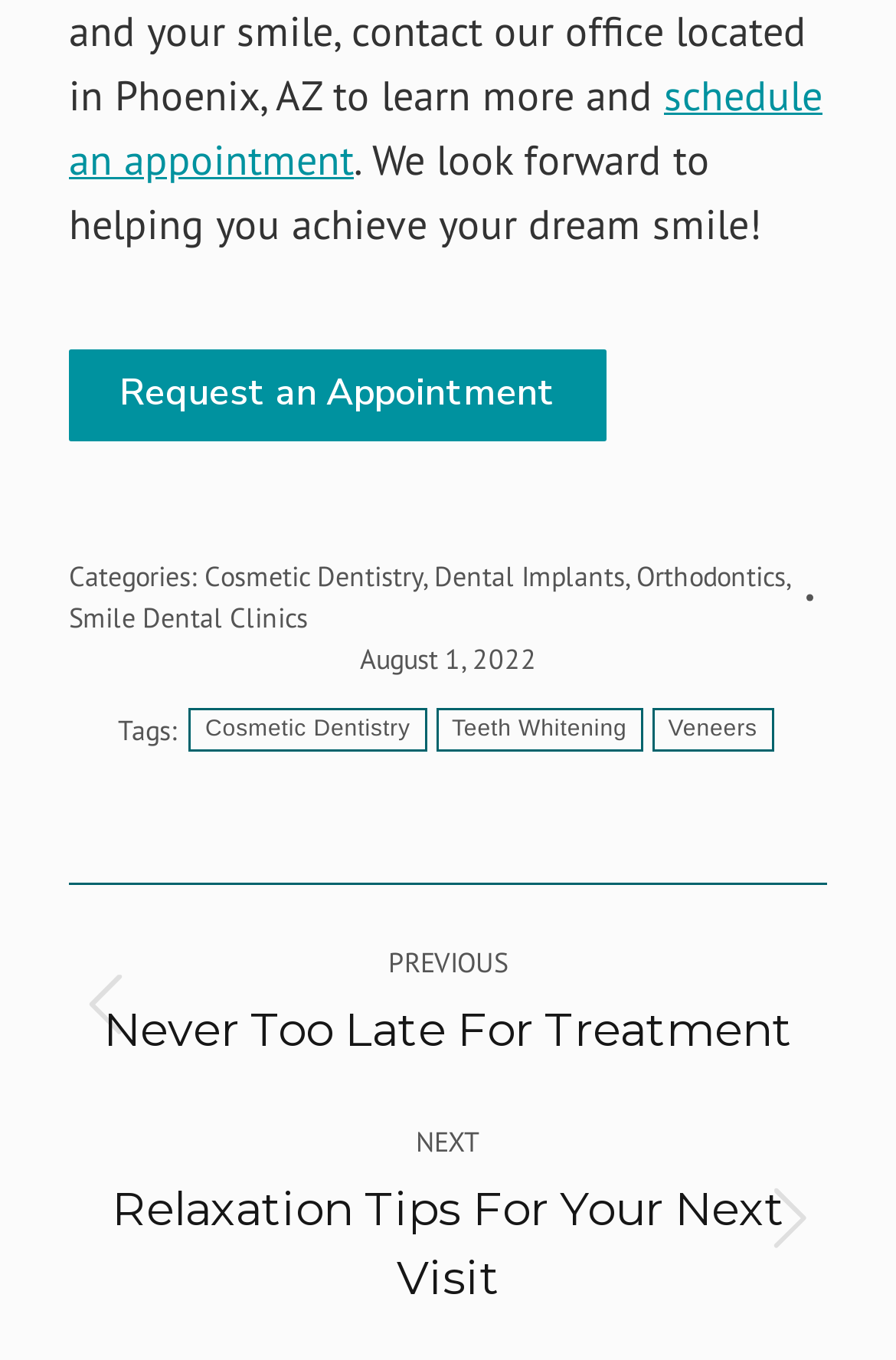From the element description: "schedule an appointment", extract the bounding box coordinates of the UI element. The coordinates should be expressed as four float numbers between 0 and 1, in the order [left, top, right, bottom].

[0.077, 0.051, 0.918, 0.137]